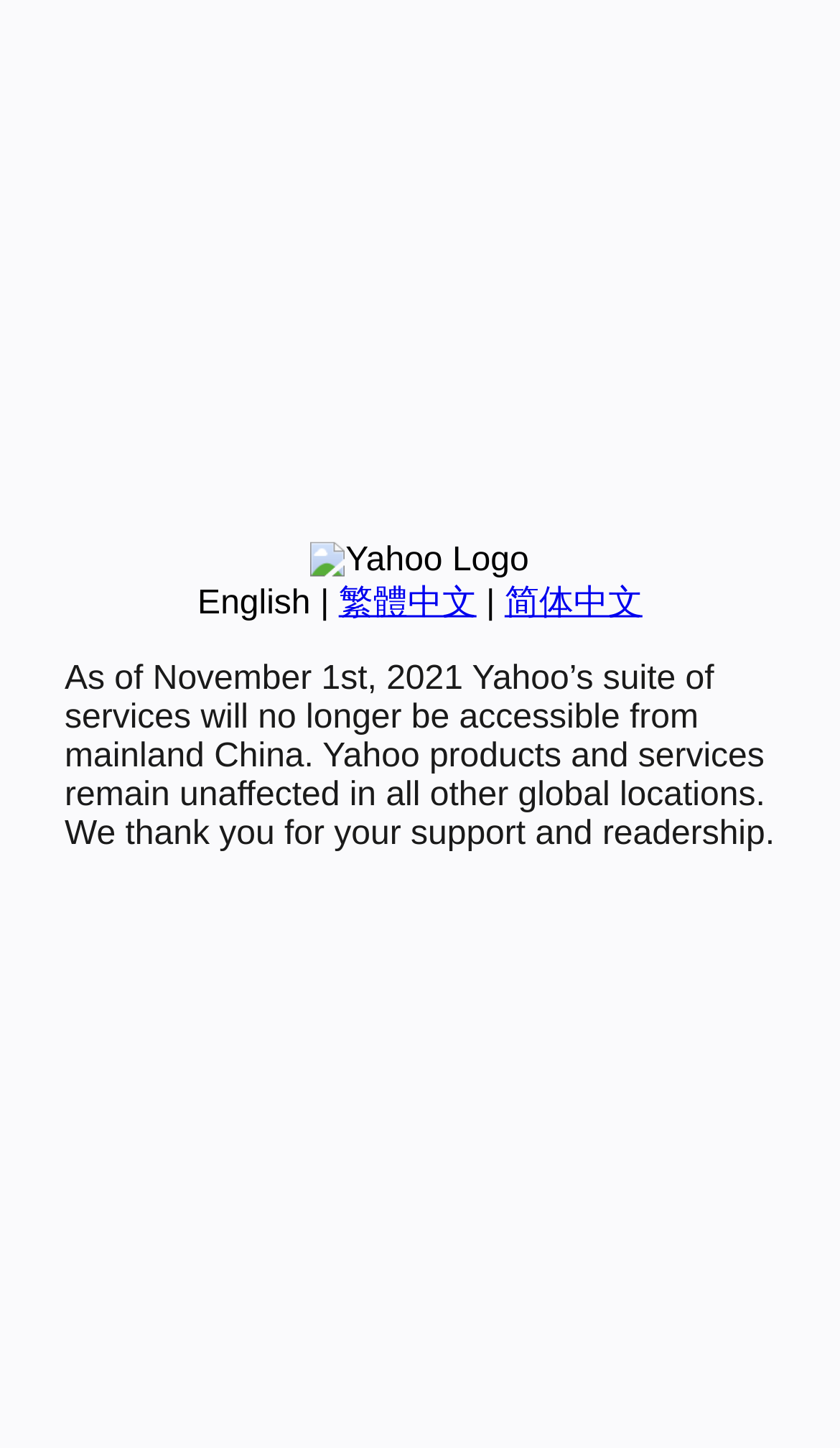Identify the bounding box coordinates for the UI element described as: "简体中文".

[0.601, 0.404, 0.765, 0.429]